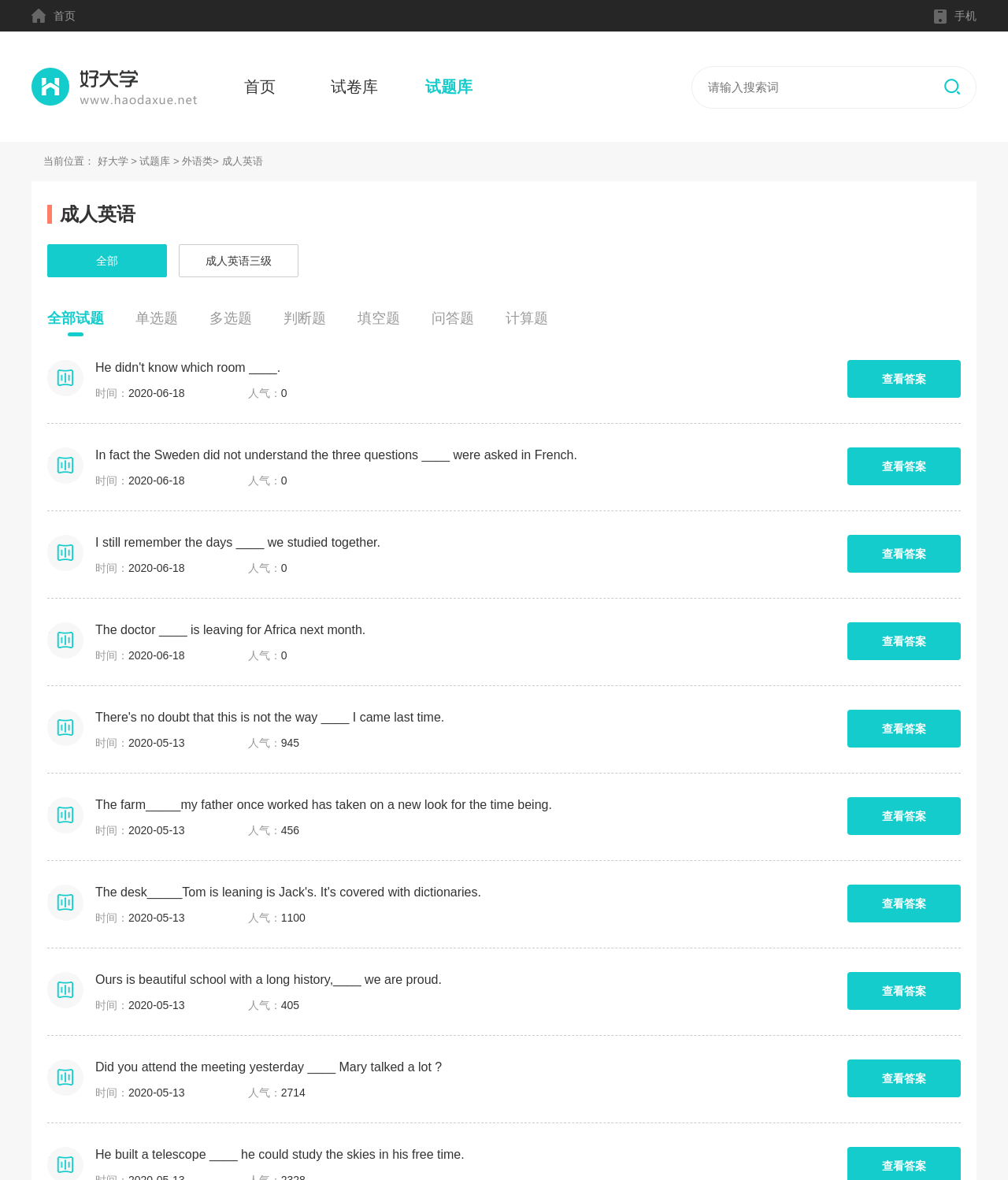Look at the image and write a detailed answer to the question: 
What information is provided for each question?

By examining the question list, I found that each question is accompanied by additional information, including the time it was posted, its popularity, and a link to view the answer.